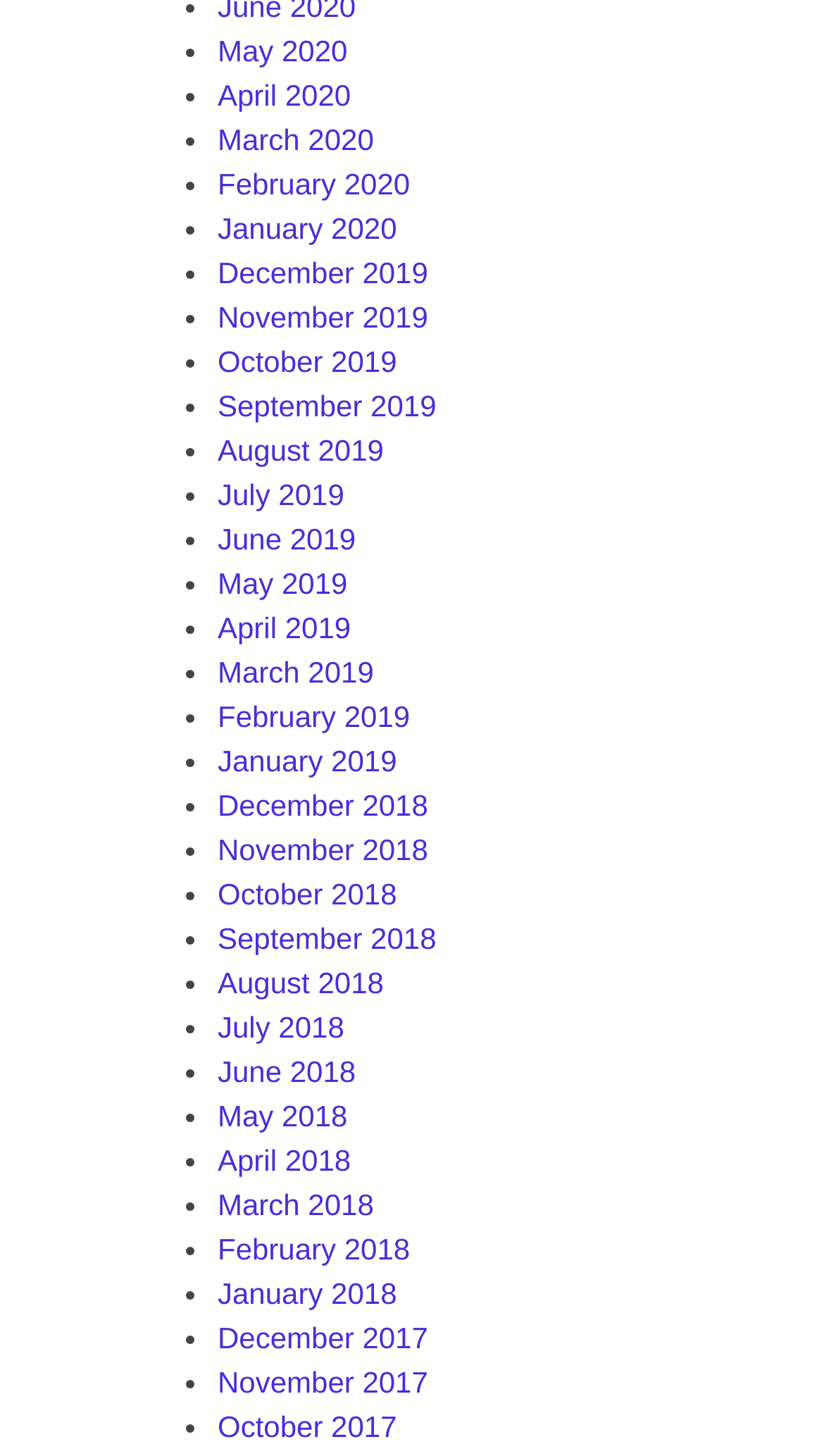What is the pattern of the list?
Examine the screenshot and reply with a single word or phrase.

Monthly archive